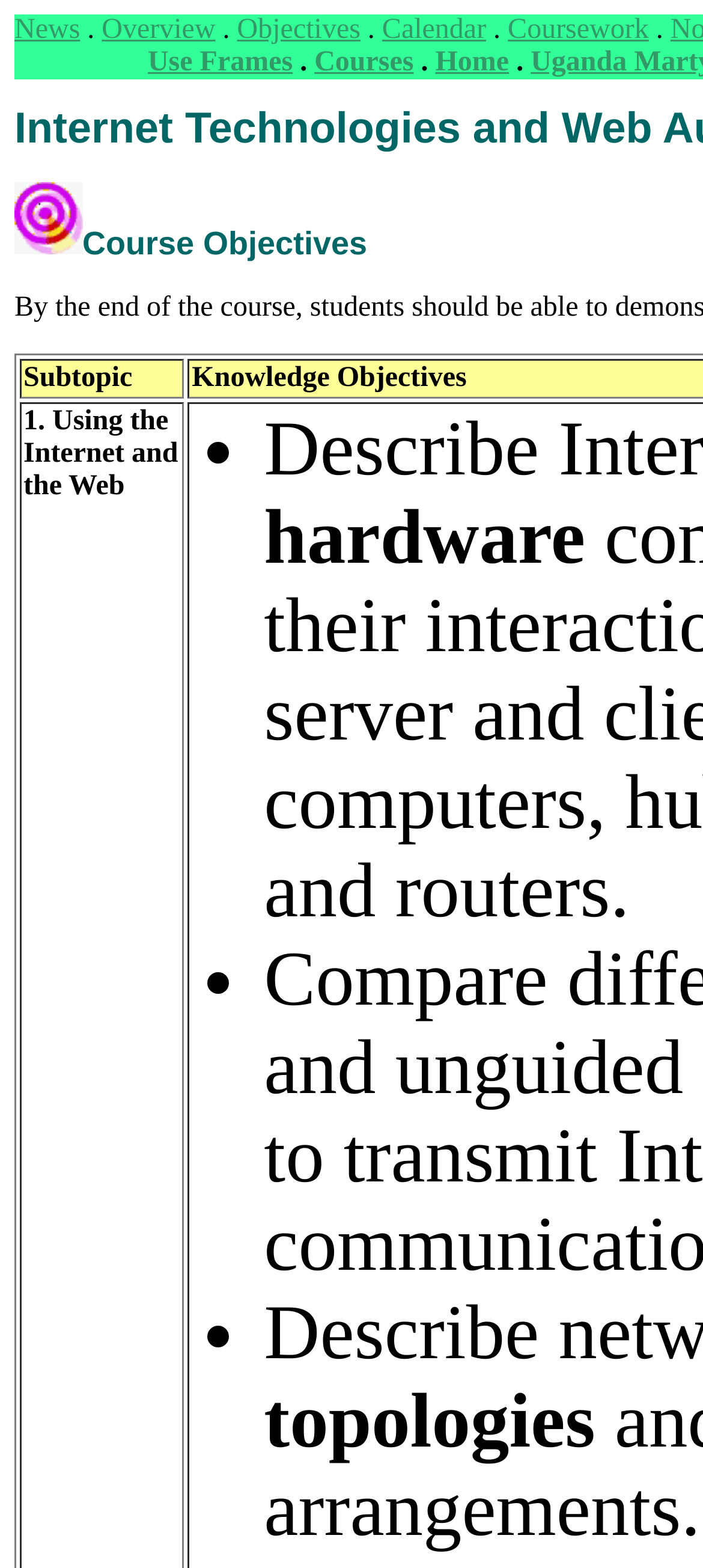Generate the text content of the main heading of the webpage.

Internet Technologies and Web Authoring